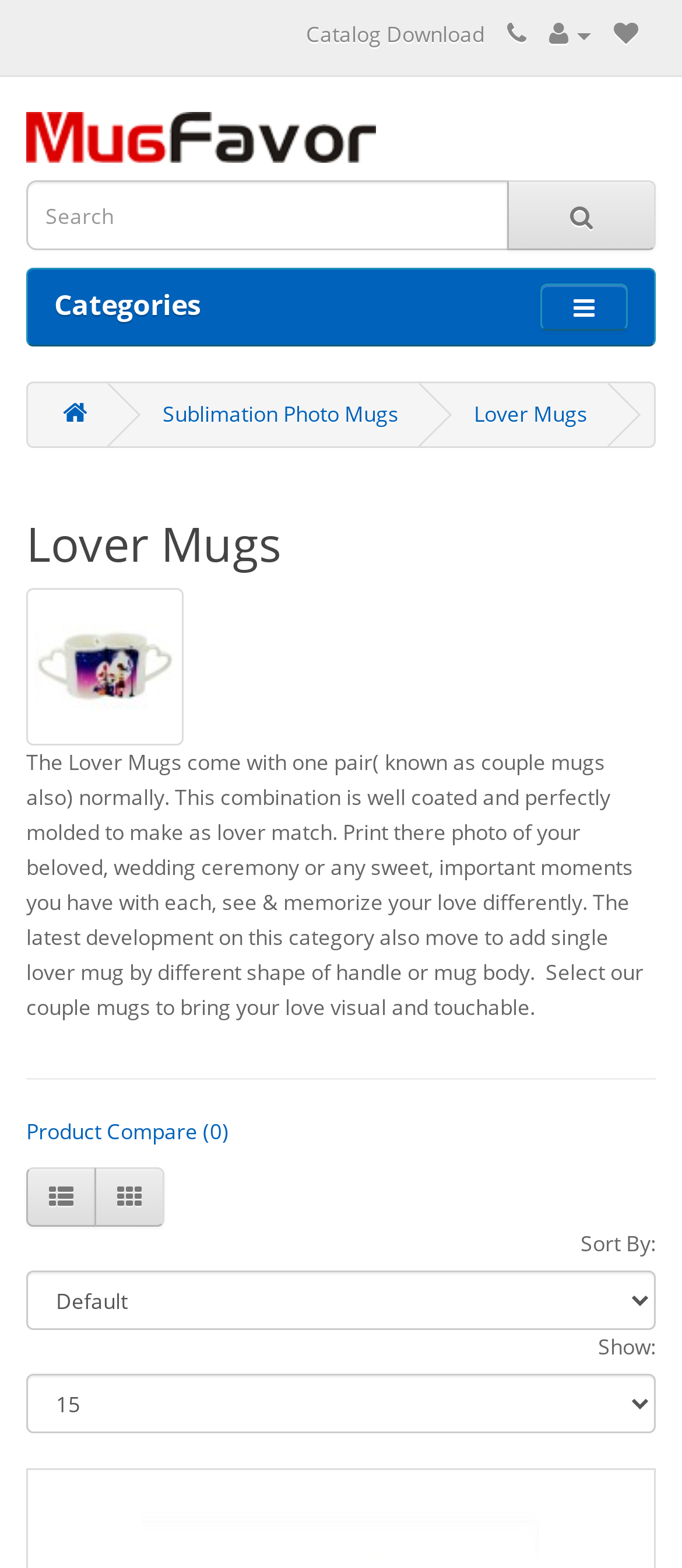How many sorting options are available?
Please provide a single word or phrase as your answer based on the screenshot.

1